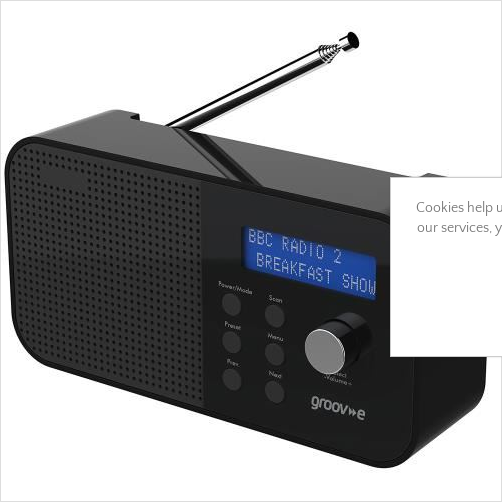Provide an in-depth description of all elements within the image.

The image showcases the Groov-E Portable Radio - GVDR04BK Venice, a sleek and modern device designed for music enthusiasts. Featuring a compact black design, the radio includes an extendable antenna to enhance reception. The front panel displays a digital screen that currently shows "BBC RADIO 2 BREAKFAST SHOW," providing a glimpse of its DAB/FM capabilities. Below the screen, there are several control buttons for functions such as power, scanning for stations, and volume adjustments, all contributing to a user-friendly experience. This portable radio is perfect for enjoying music and talk shows on the go, representing a blend of style and functionality in your audio entertainment.